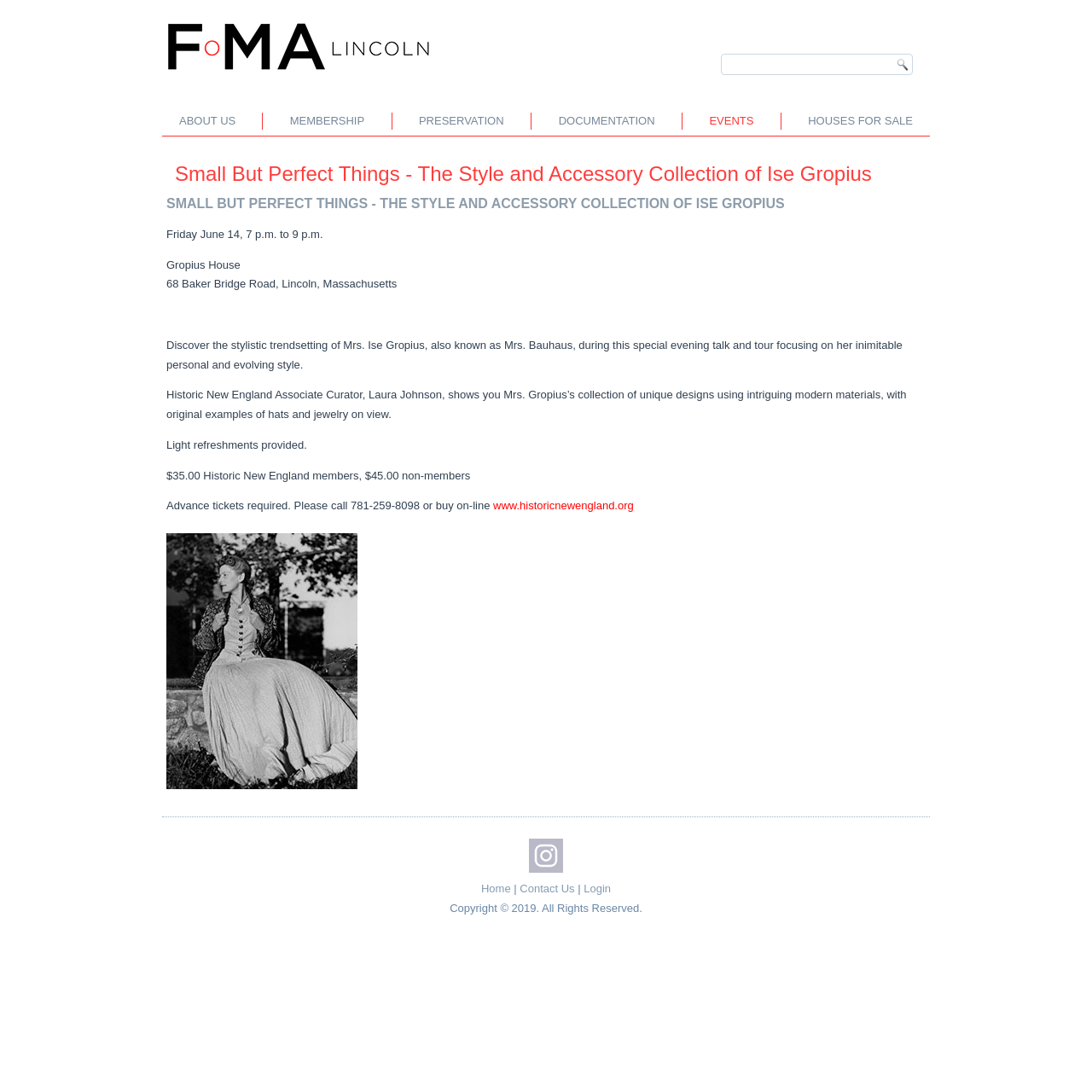Please give a succinct answer to the question in one word or phrase:
What is the copyright year of the website?

2019